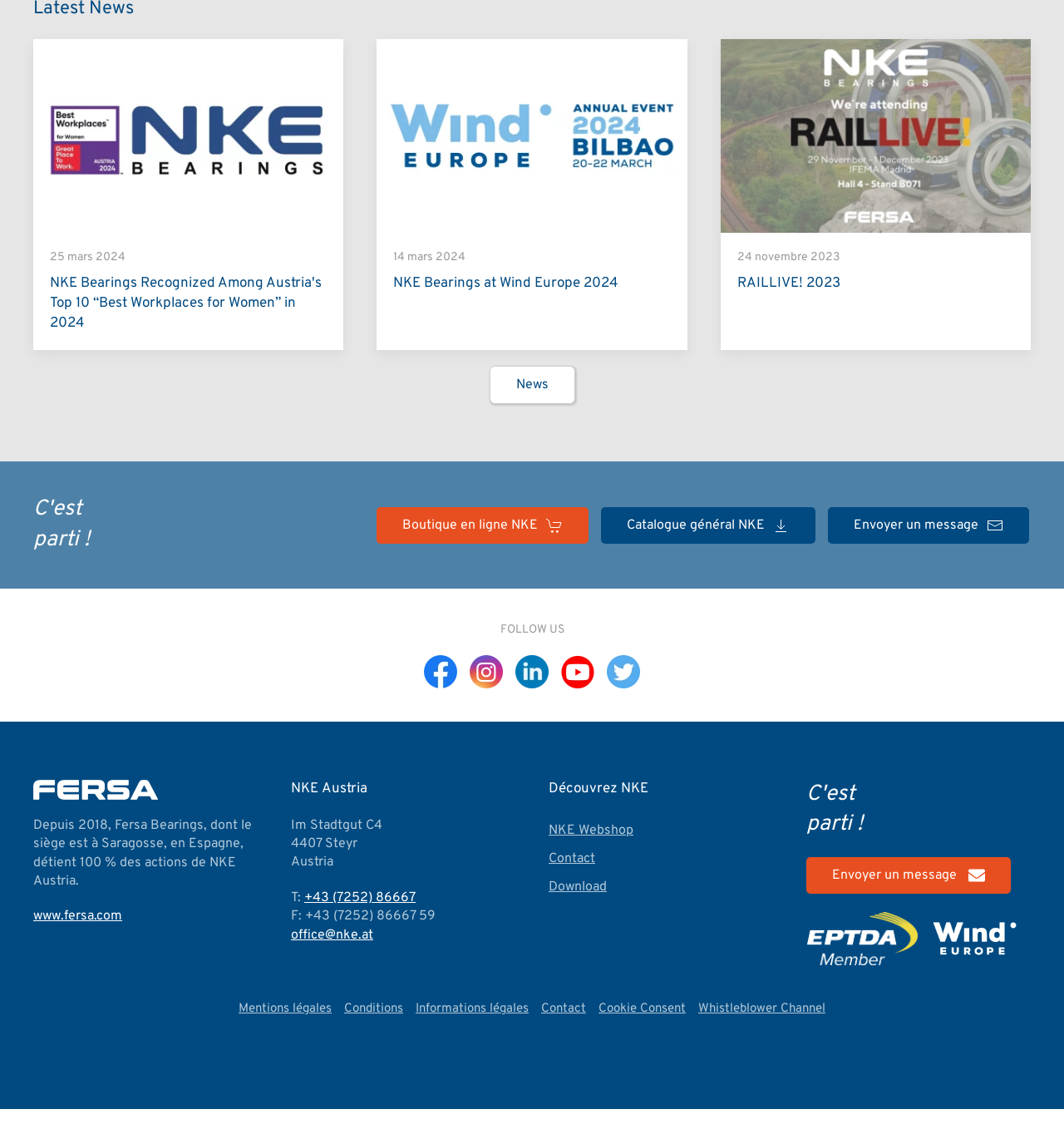What is the company name of the website?
Refer to the image and answer the question using a single word or phrase.

NKE Austria